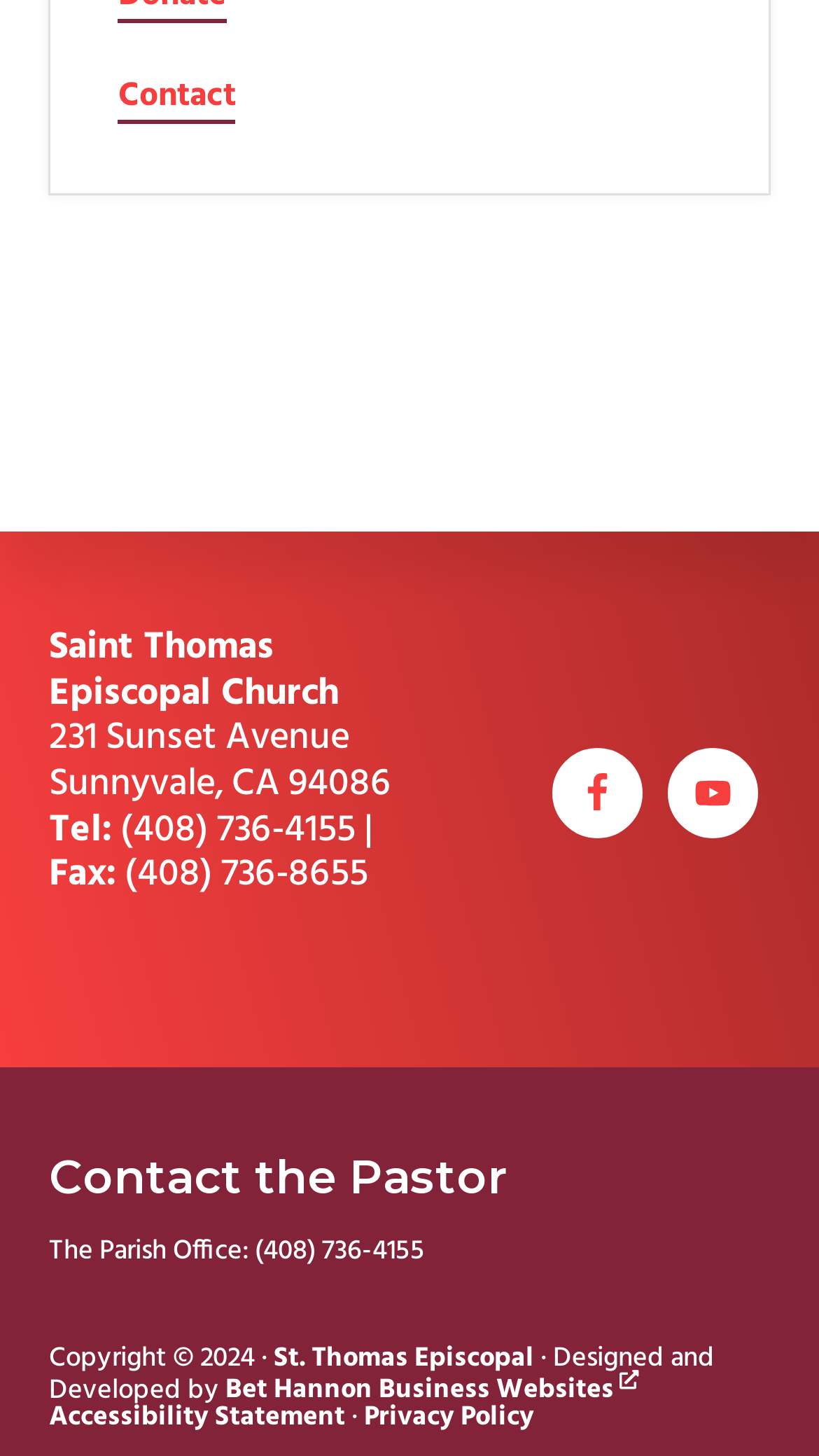What is the address of the church?
Provide a detailed and well-explained answer to the question.

I found the answer by looking at the StaticText element with the text '231 Sunset Avenue Sunnyvale, CA 94086' at coordinates [0.06, 0.487, 0.478, 0.56]. This text is likely to be the address of the church.